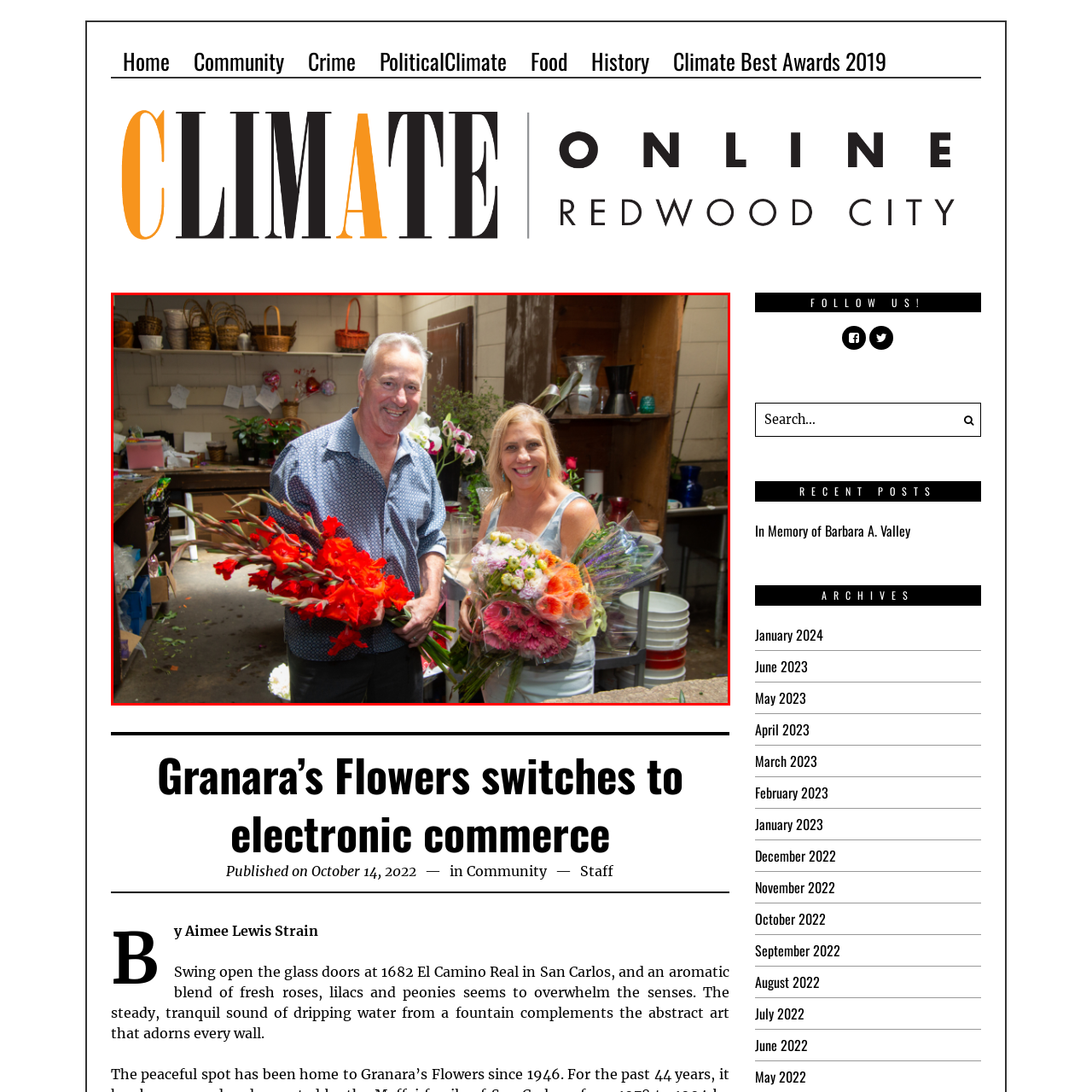Examine the content inside the red bounding box and offer a comprehensive answer to the following question using the details from the image: What is the name of the floral shop?

The scene captures the essence of a thriving business, and the caption explicitly mentions that this is Granara's Flowers, highlighting their transition to electronic commerce while preserving the personal touch traditional floristry offers.